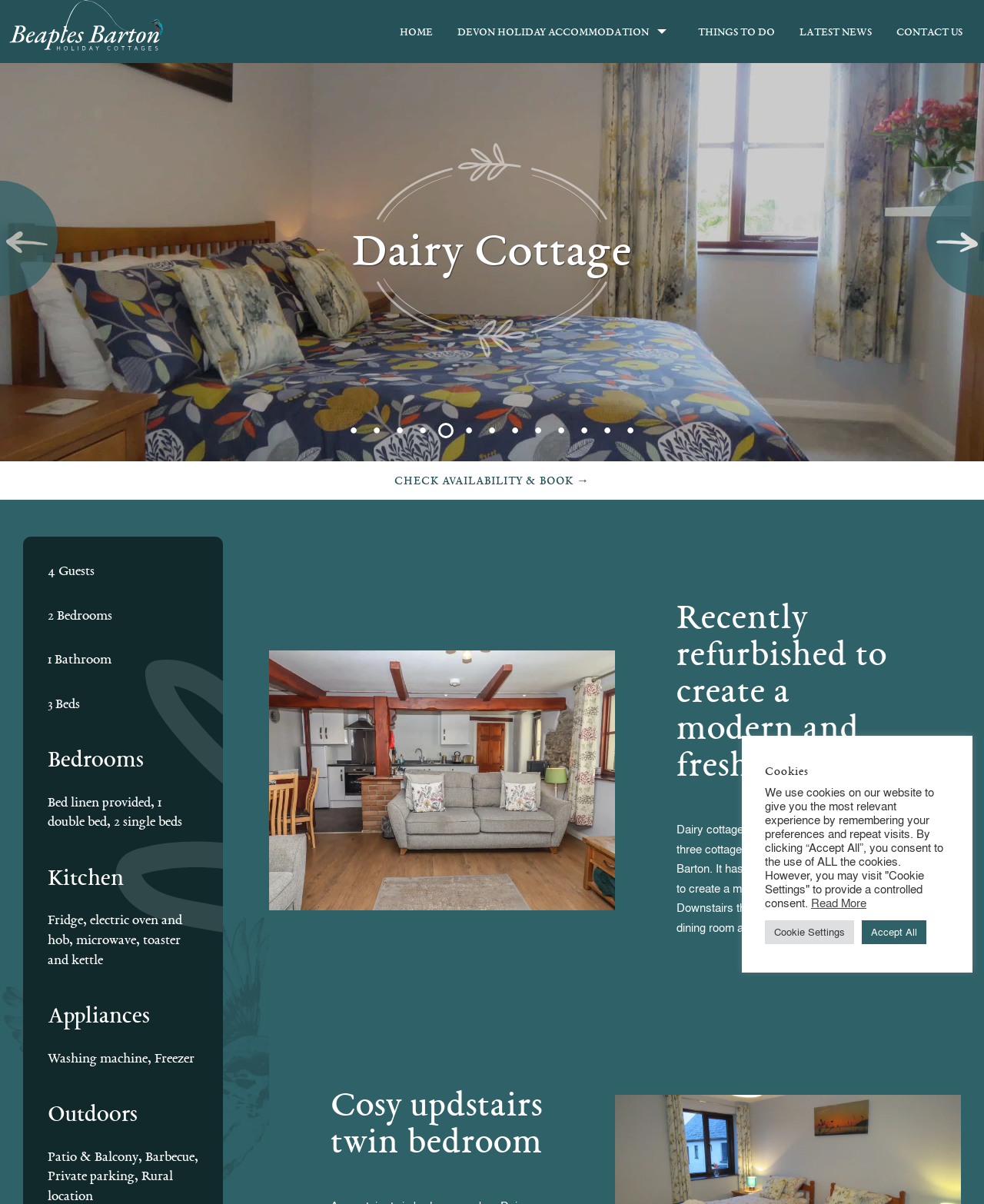Locate the bounding box coordinates of the element that needs to be clicked to carry out the instruction: "Read more about the cottage". The coordinates should be given as four float numbers ranging from 0 to 1, i.e., [left, top, right, bottom].

[0.824, 0.743, 0.88, 0.757]